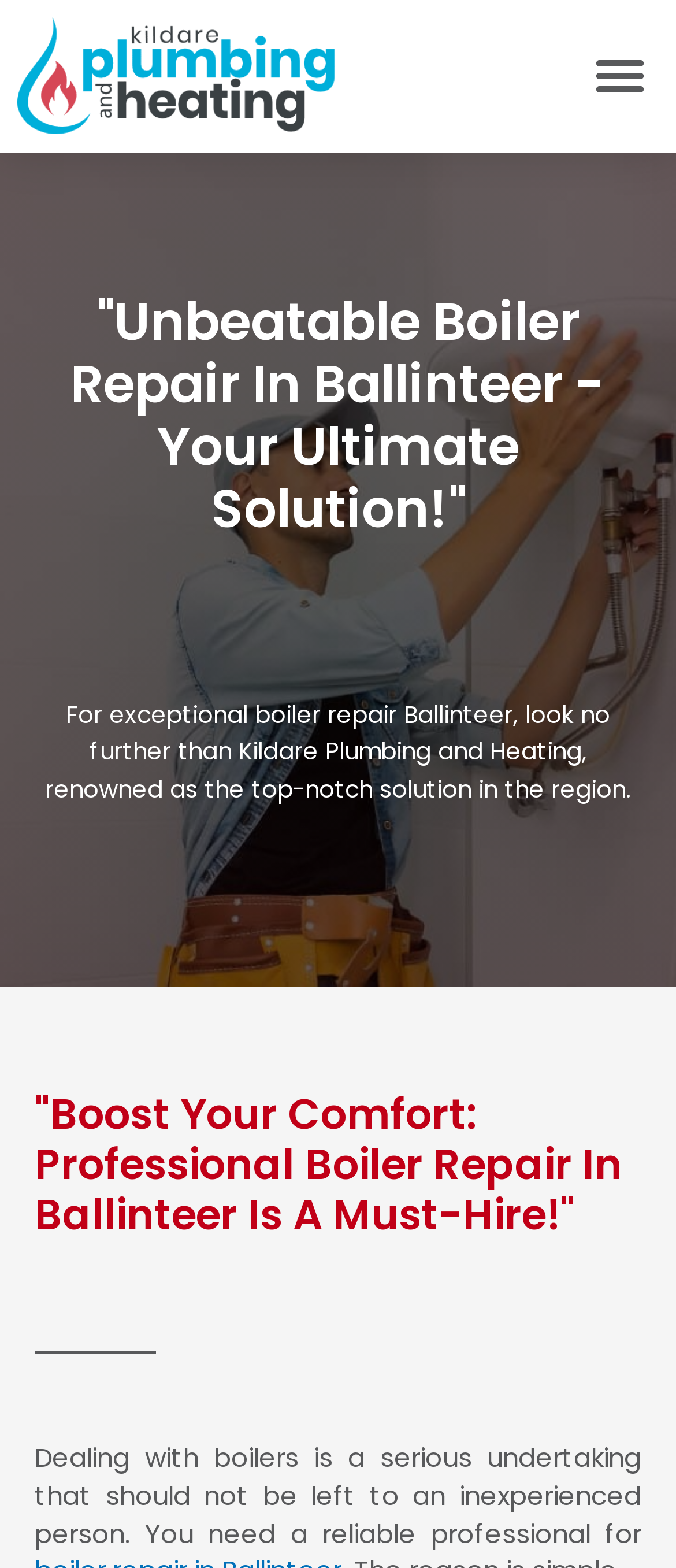Offer a meticulous caption that includes all visible features of the webpage.

The webpage is about Boiler Repair in Ballinteer, with a focus on safety, efficiency, and longevity. At the top left of the page, there is a link and an image, both labeled "bathrooms experts". On the top right, there is a button labeled "Menu Toggle". 

When the "Menu Toggle" button is expanded, a section appears with a heading that reads "Unbeatable Boiler Repair In Ballinteer - Your Ultimate Solution!". Below this heading, there is a paragraph of text that describes Kildare Plumbing and Heating as a top-notch solution for boiler repair in Ballinteer. 

Further down, there is another heading that reads "Boost Your Comfort: Professional Boiler Repair In Ballinteer Is A Must-Hire!". Below this heading, there is a paragraph of text that emphasizes the importance of hiring a reliable professional for boiler repair, as it is a serious undertaking that should not be left to an inexperienced person.